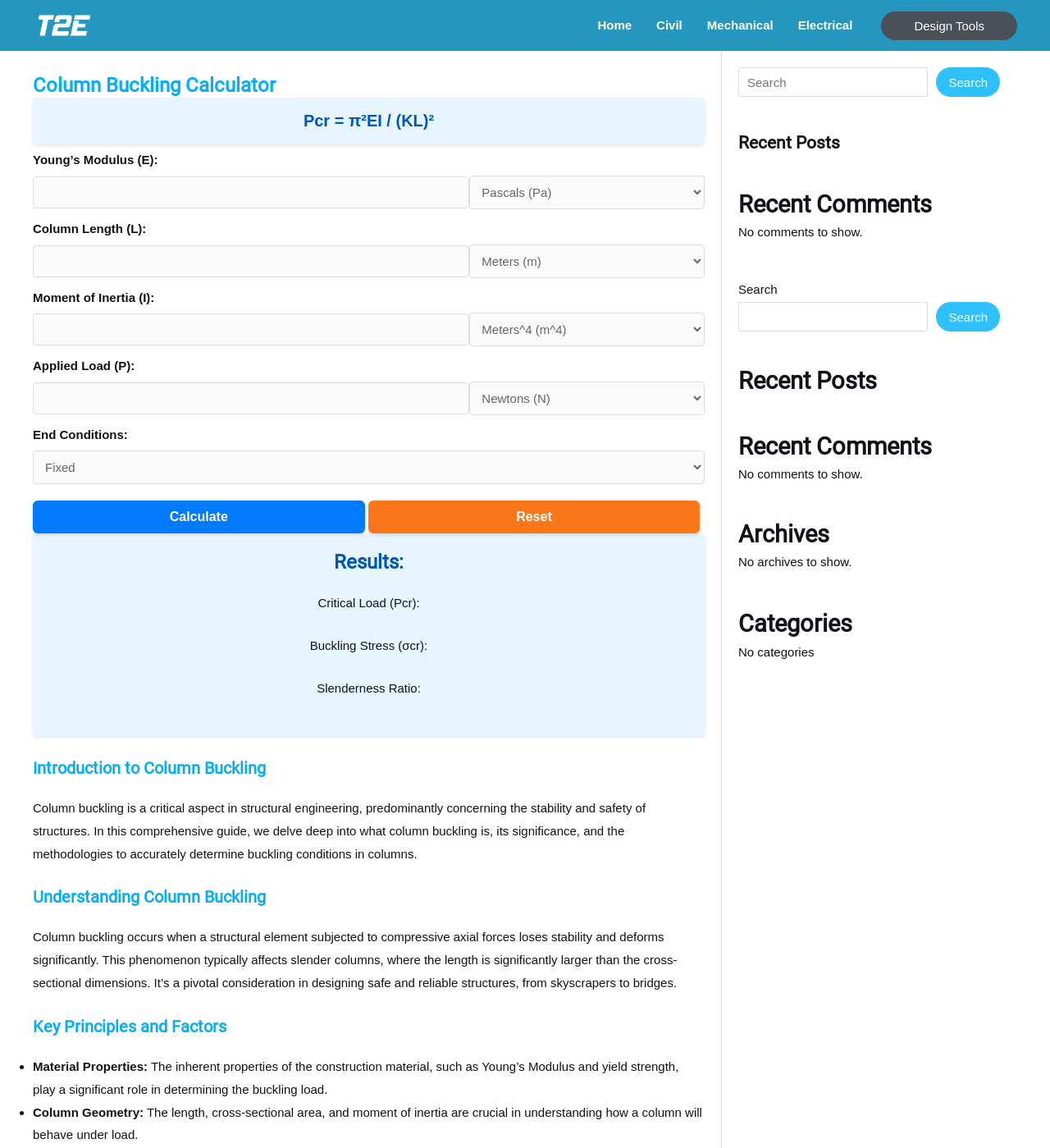Identify the bounding box coordinates of the clickable region to carry out the given instruction: "Reset the calculator".

[0.351, 0.436, 0.667, 0.465]